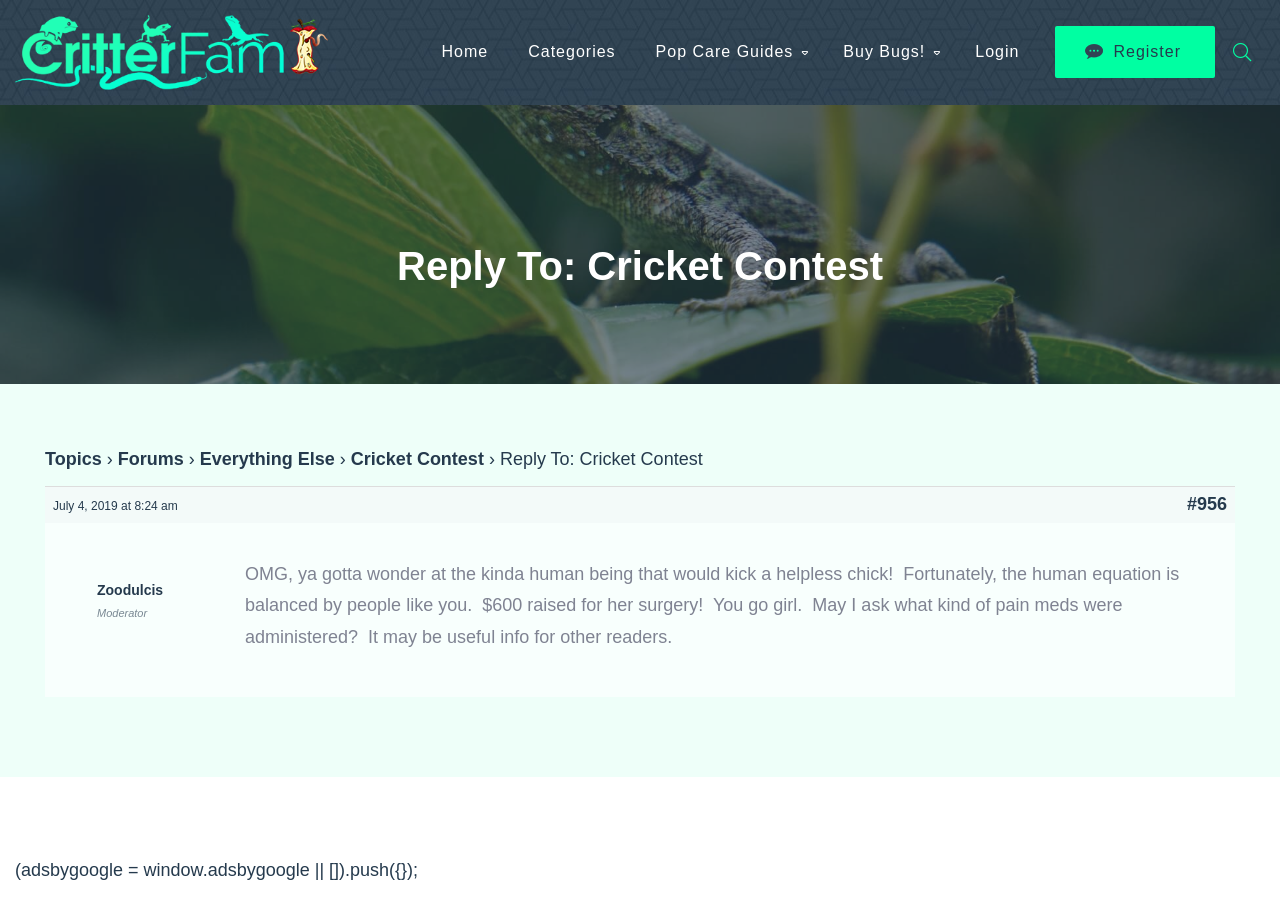Locate the headline of the webpage and generate its content.

Reply To: Cricket Contest